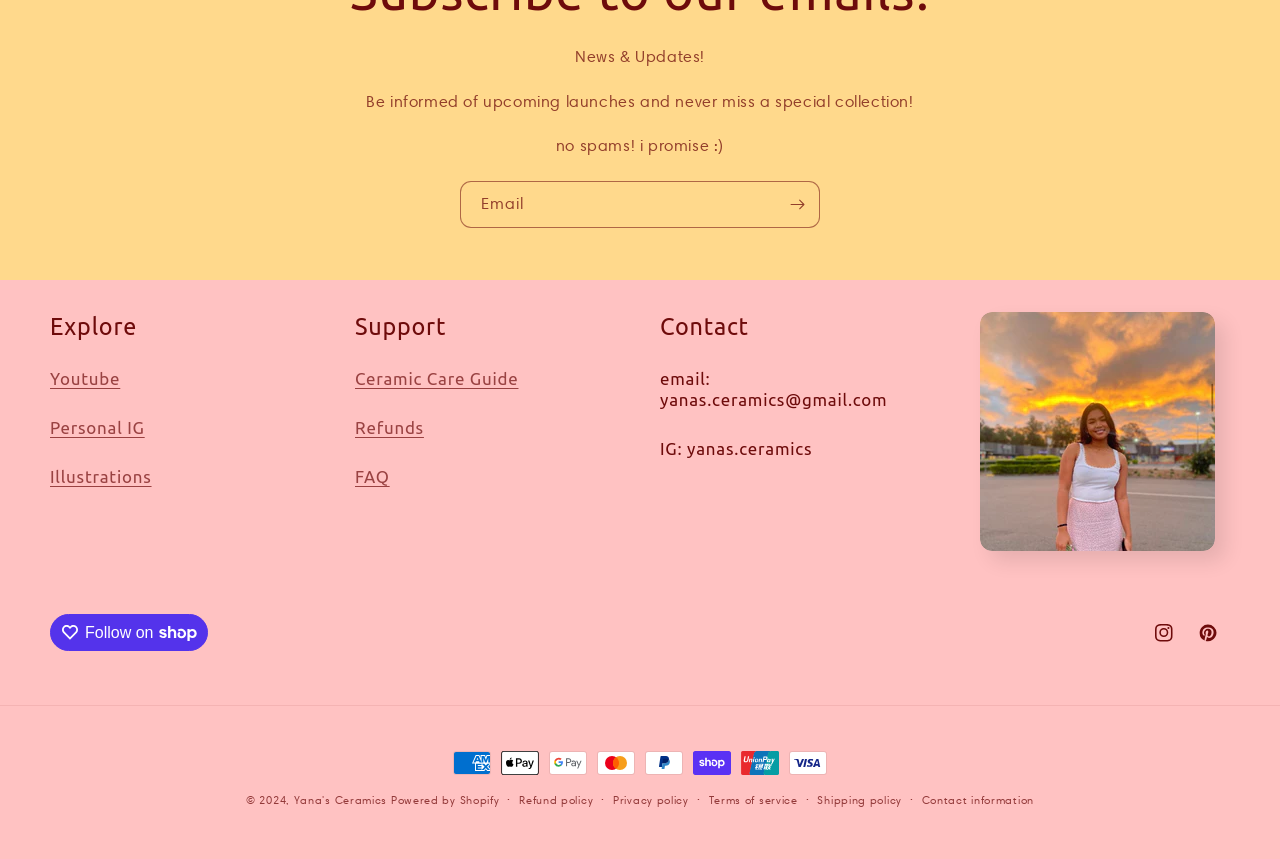Give a one-word or short-phrase answer to the following question: 
What social media platforms are linked?

Instagram, Pinterest, and YouTube